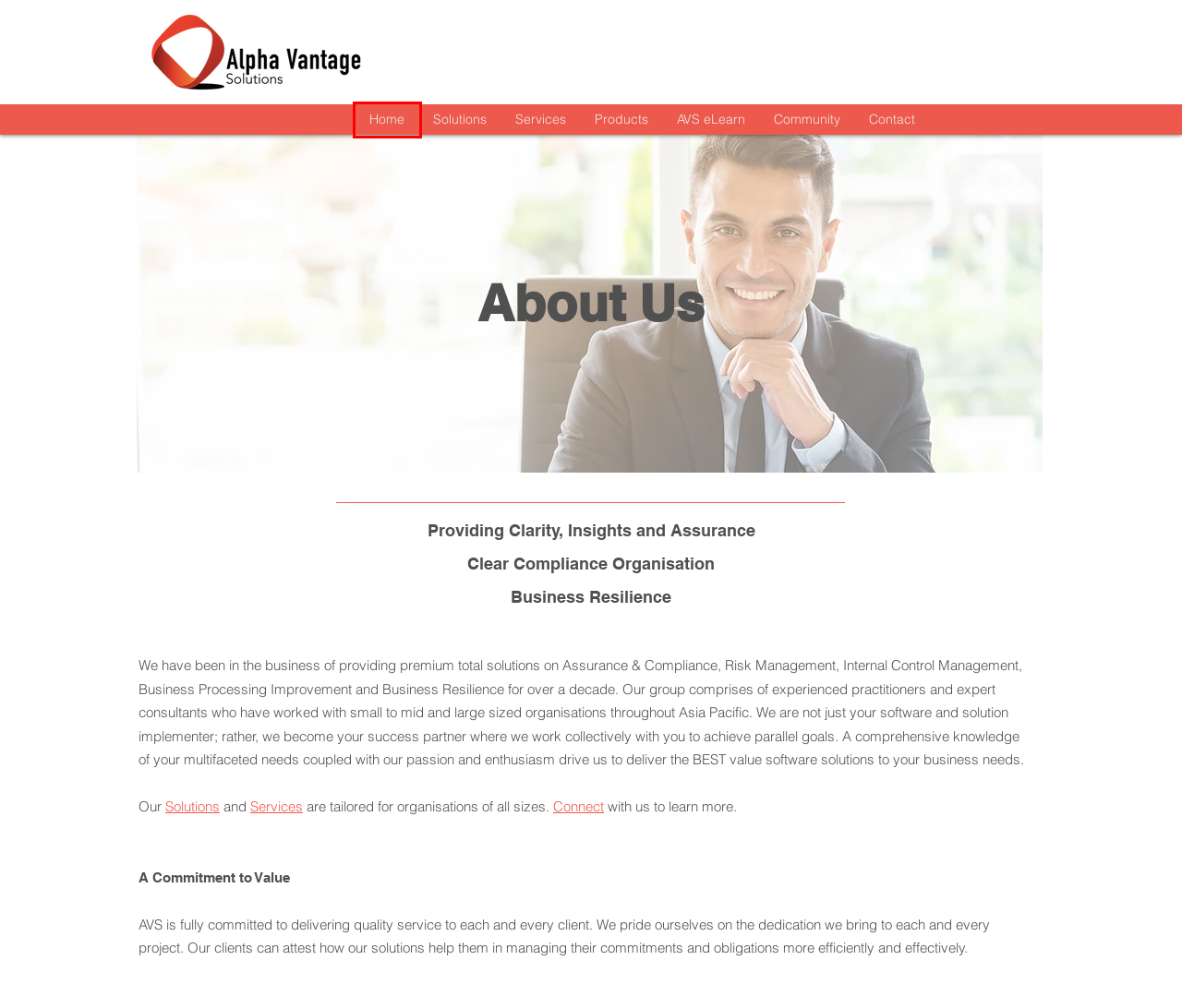View the screenshot of the webpage containing a red bounding box around a UI element. Select the most fitting webpage description for the new page shown after the element in the red bounding box is clicked. Here are the candidates:
A. Business Data Analytics | Audit & Compliance | Alpha Vantage Solutions
B. What We Offer | AVS Webpage
C. Products | Analytics & Assurance | Alpha Vantage Solutions
D. Contact | Trusted Partner | Alpha Vantage Solutions
E. Analytics Solutions | Alpha Vantage
F. Learn & Share Community | Alpha Vantage Solutions
G. Services | Training & Consulting | Alpha Vantage Solutions
H. AVS eLearn | Alpha Vantage Solutions

A